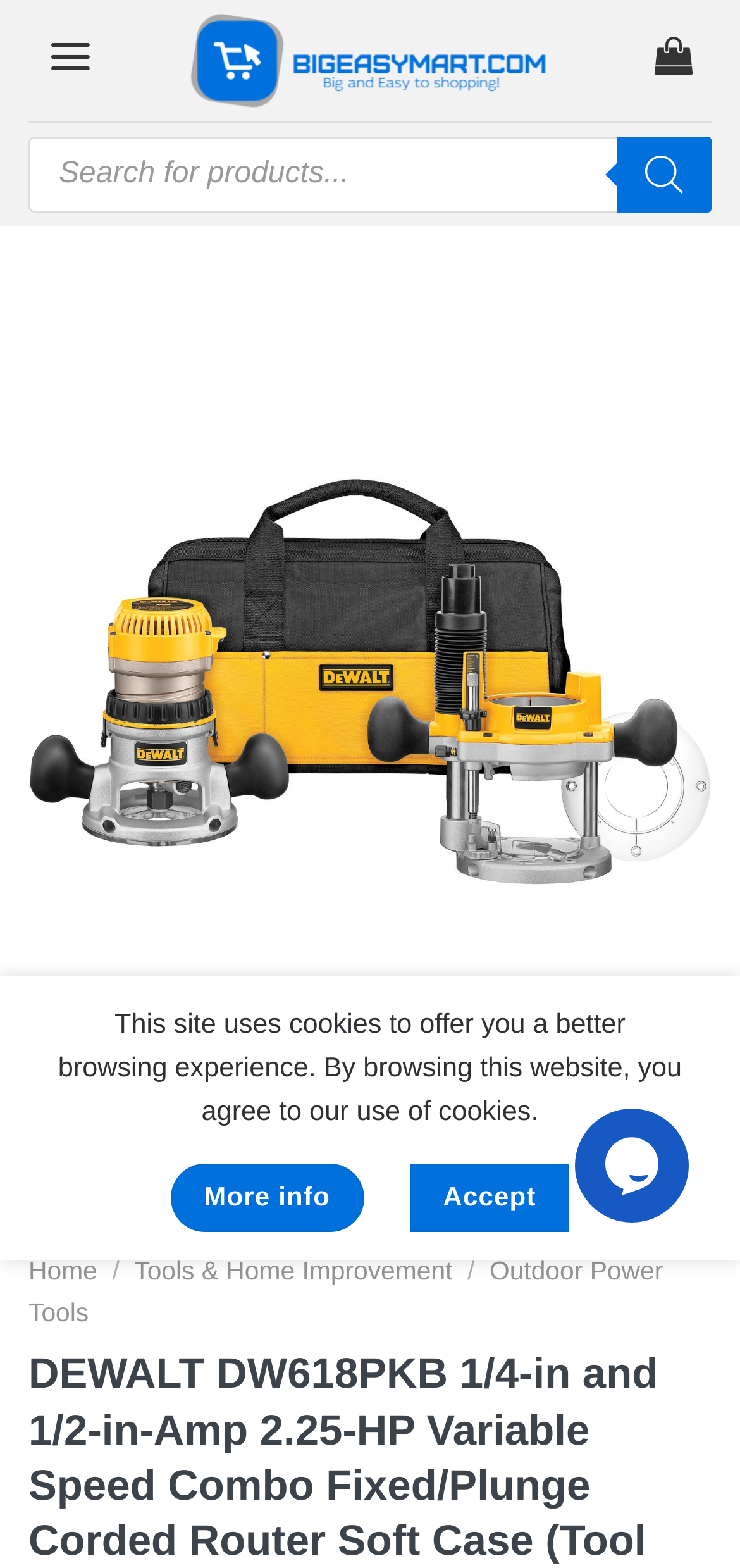Bounding box coordinates are to be given in the format (top-left x, top-left y, bottom-right x, bottom-right y). All values must be floating point numbers between 0 and 1. Provide the bounding box coordinate for the UI element described as: parent_node: Products search aria-label="Search"

[0.833, 0.087, 0.962, 0.135]